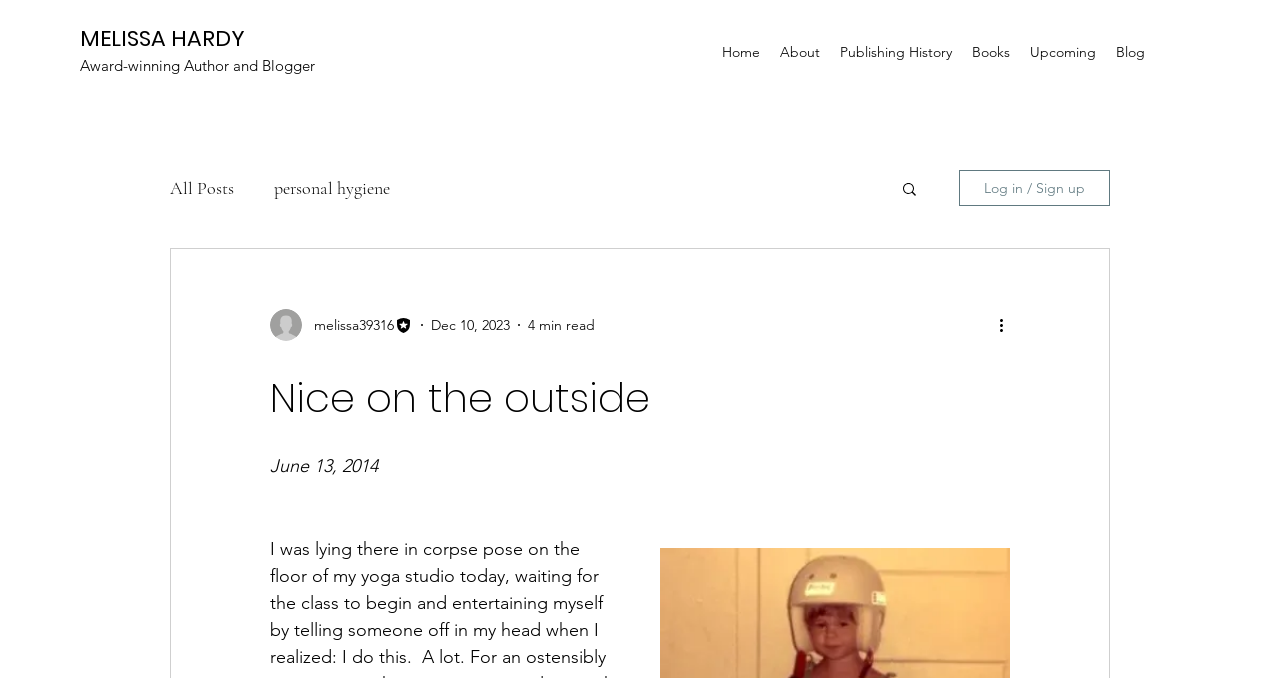Respond with a single word or phrase to the following question:
What is the function of the button with a magnifying glass icon?

Search